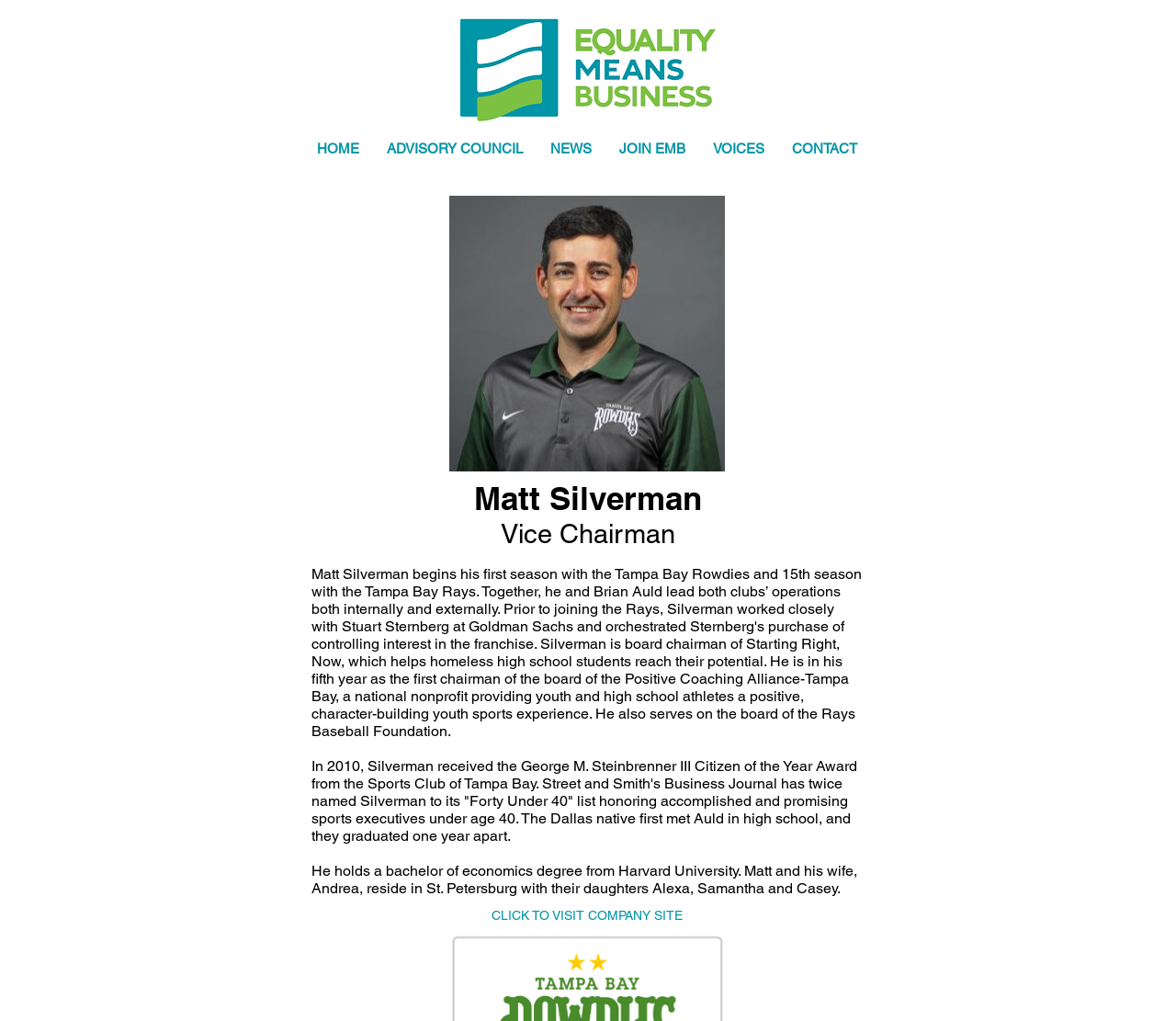Please reply to the following question using a single word or phrase: 
What is the name of the person in the image?

Matt Silverman